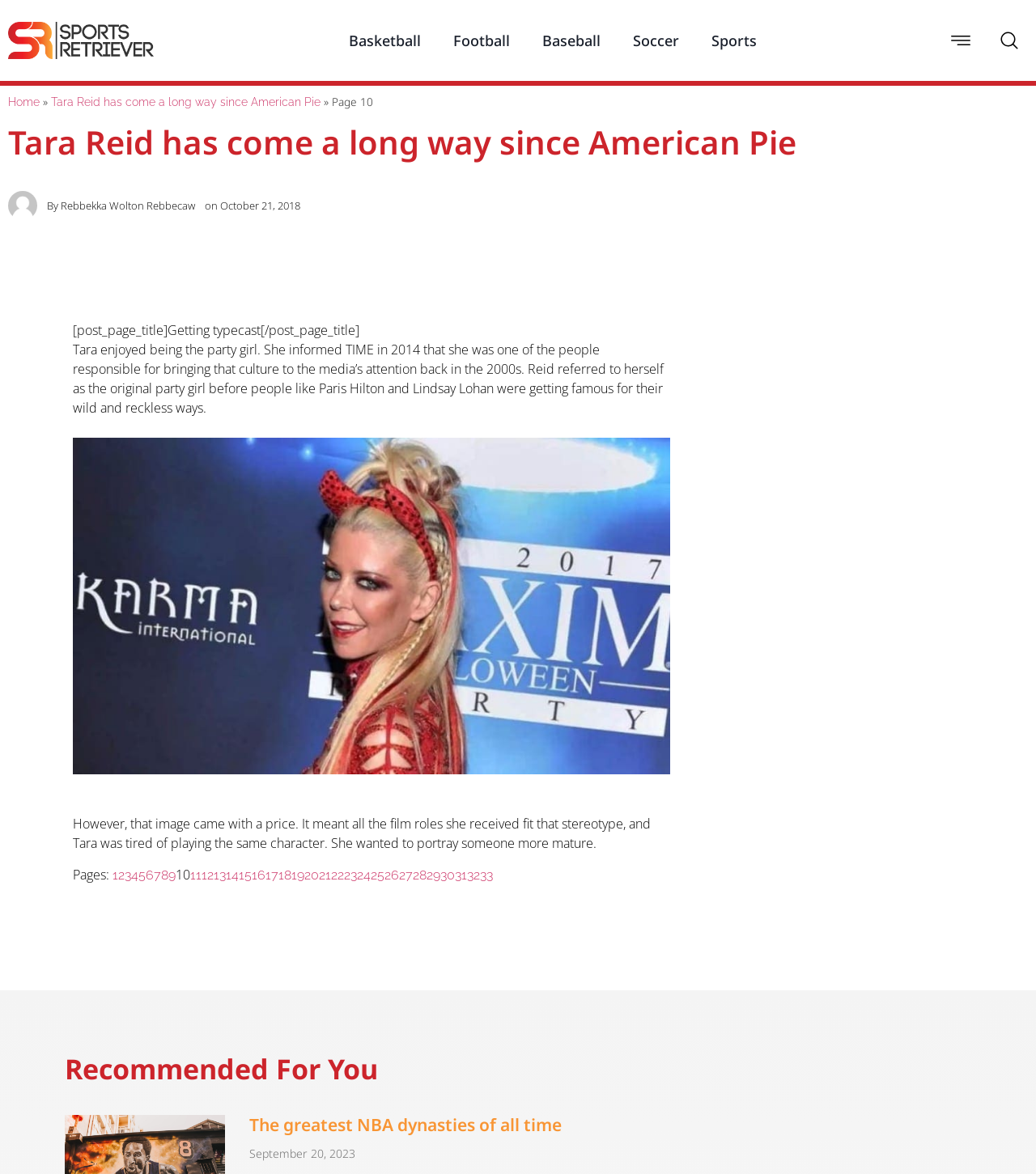Explain in detail what you observe on this webpage.

This webpage is about Tara Reid's transformation since her American Pie days. At the top, there are several links to different sports categories, including Basketball, Football, Baseball, and Soccer. Below these links, there is a navigation menu with links to the home page and other pages.

The main content of the webpage is an article about Tara Reid's career, with a heading that reads "Tara Reid has come a long way since American Pie". The article is accompanied by a picture of Rebbekka Wolton, and the author's name and publication date are mentioned below the heading.

The article itself is divided into several paragraphs, with the first one discussing Tara Reid's early days as a party girl and how she was typecast in film roles. The subsequent paragraphs talk about her desire to portray more mature characters and break away from her party girl image.

At the bottom of the page, there are links to other pages of the article, with page numbers ranging from 1 to 33. There is also a recommended section with a heading "Recommended For You" and a link to an article about the greatest NBA dynasties of all time.

On the right side of the page, there are two small images with links, and below them, there is an iframe with unknown content.